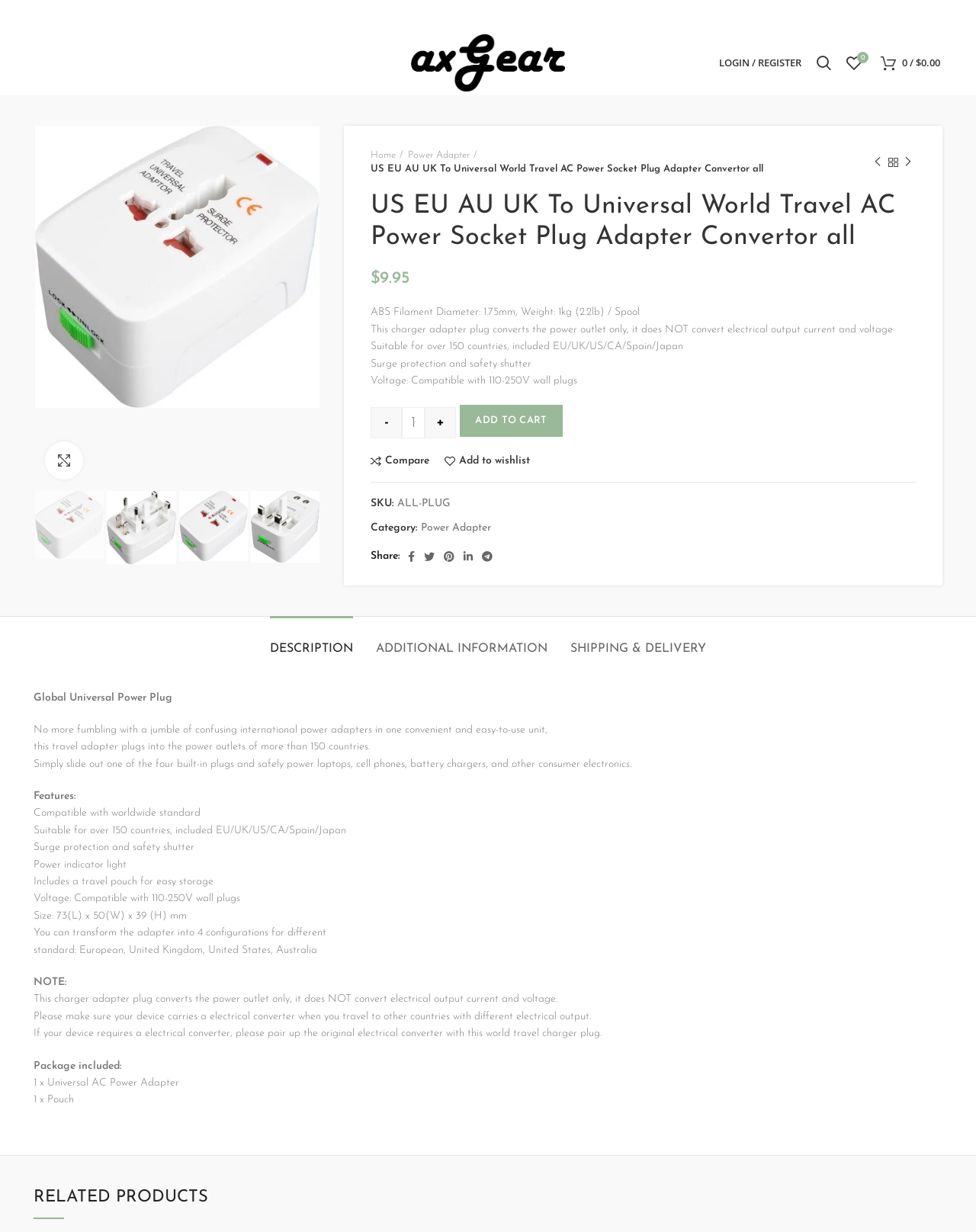Predict the bounding box of the UI element based on the description: "Compare". The coordinates should be four float numbers between 0 and 1, formatted as [left, top, right, bottom].

[0.38, 0.37, 0.44, 0.379]